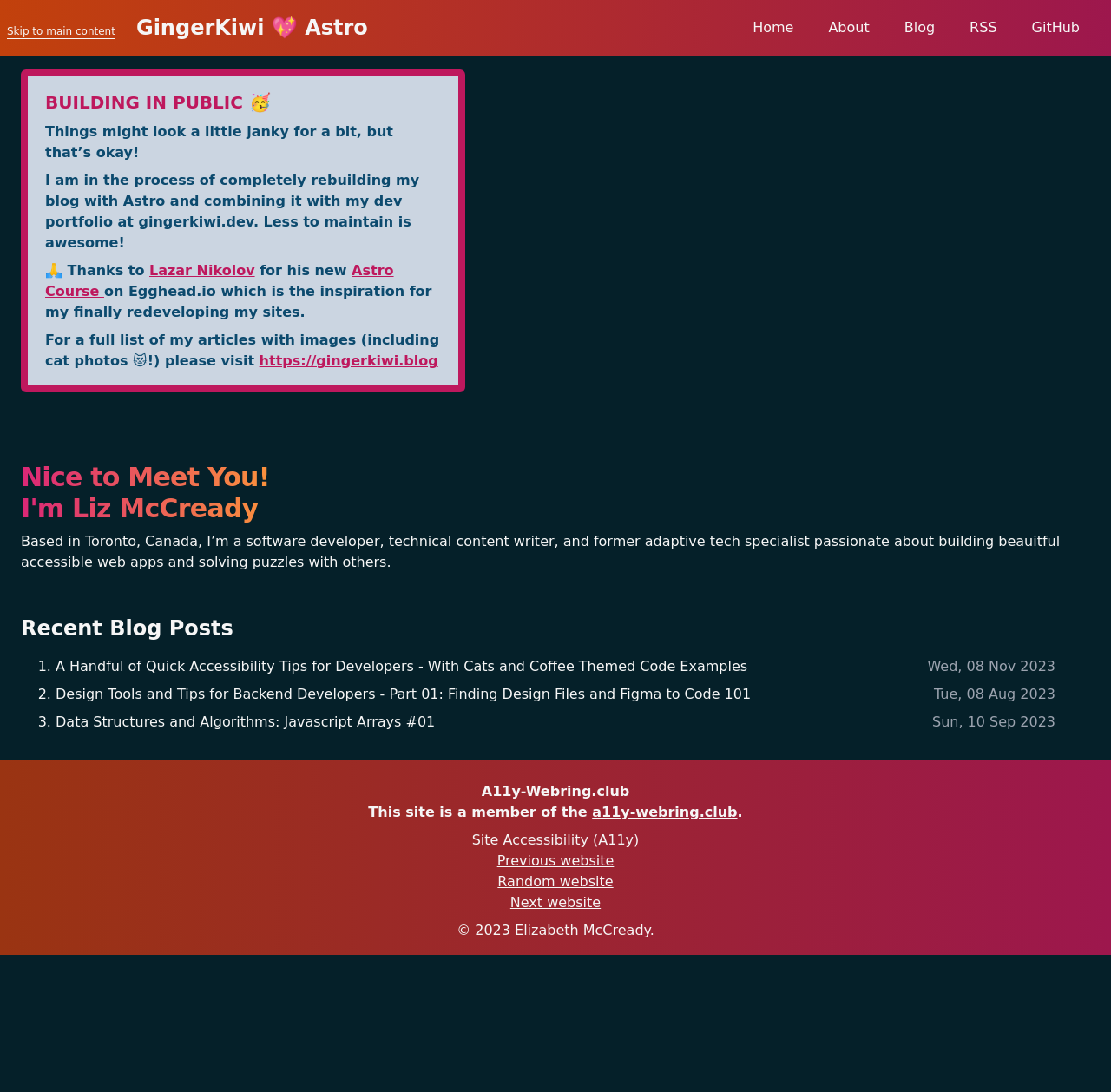Give a detailed account of the webpage.

The webpage is a personal website, specifically a developer's portfolio and blog, with a focus on accessibility. At the top, there is a navigation menu with links to "Skip to main content", "GingerKiwi Astro", and a primary navigation list with links to "Home", "About", "Blog", "RSS", and "GitHub". 

Below the navigation menu, there is a main section with a heading "BUILDING IN PUBLIC" and a few paragraphs of text explaining that the website is under reconstruction using Astro and combining it with the developer's portfolio. The text also mentions the inspiration for the redevelopment and provides a link to the old blog.

Following this section, there is a heading "Nice to Meet You! I'm Liz McCready" with a brief introduction to the developer, including their location, profession, and interests.

Next, there is a section with a heading "Recent Blog Posts" that lists three recent blog posts with links to each article. The list includes the post title, date, and a brief summary.

At the bottom of the page, there is a section with a navigation menu for the A11y-Webring.club, which includes links to the club's website, site accessibility, previous website, random website, and next website. Finally, there is a copyright notice at the very bottom of the page.